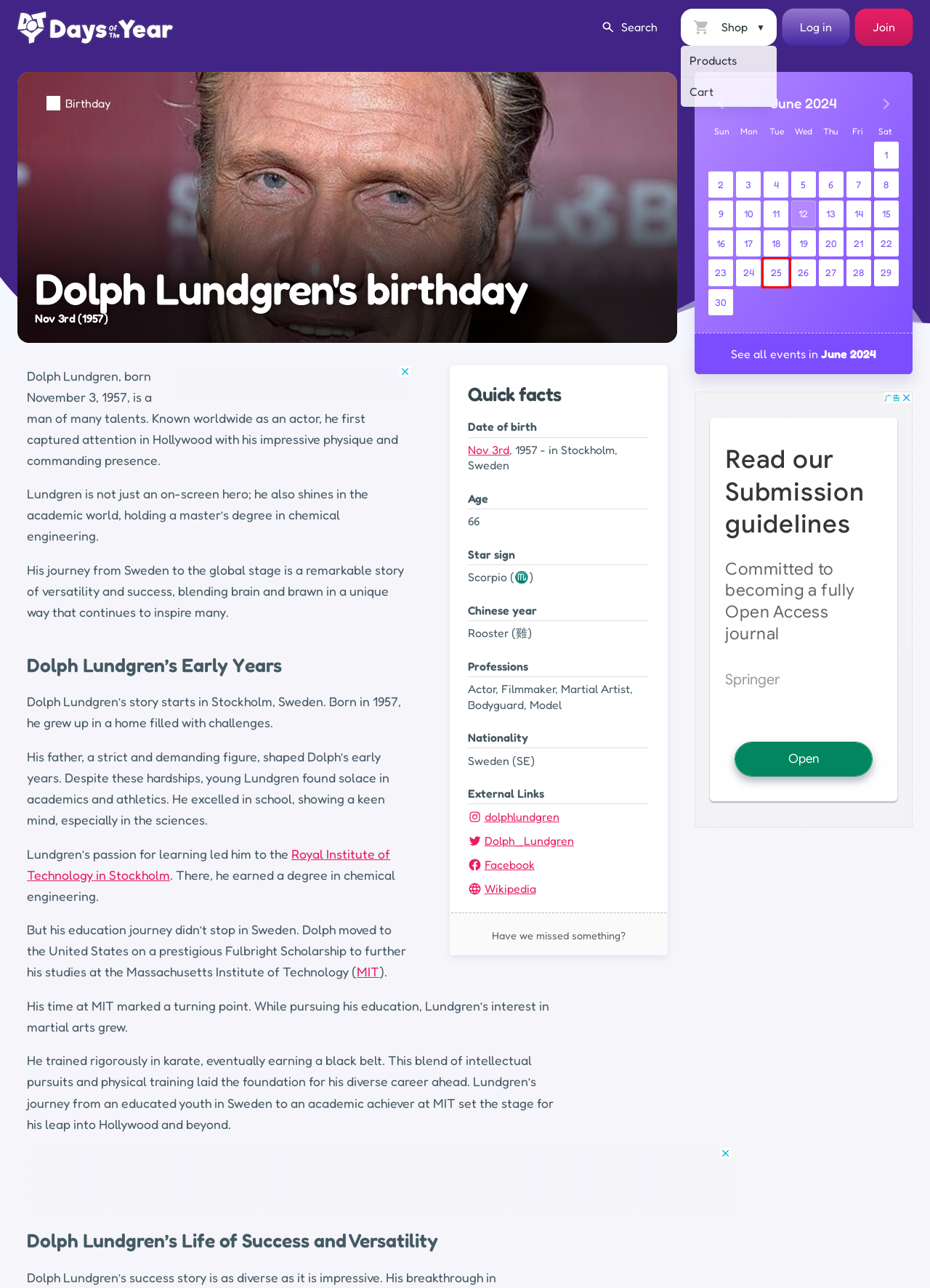Examine the webpage screenshot and identify the UI element enclosed in the red bounding box. Pick the webpage description that most accurately matches the new webpage after clicking the selected element. Here are the candidates:
A. National Holidays on June 11th, 2024 | Days Of The Year
B. National Holidays on June 30th, 2024 | Days Of The Year
C. KTH - Sweden’s largest technical university |  KTH
D. Shop | Days Of The Year
E. National Holidays on June 23rd, 2024 | Days Of The Year
F. National Holidays on June 28th, 2024 | Days Of The Year
G. National Holidays on June 25th, 2024 | Days Of The Year
H. National Holidays on June 4th, 2024 | Days Of The Year

G